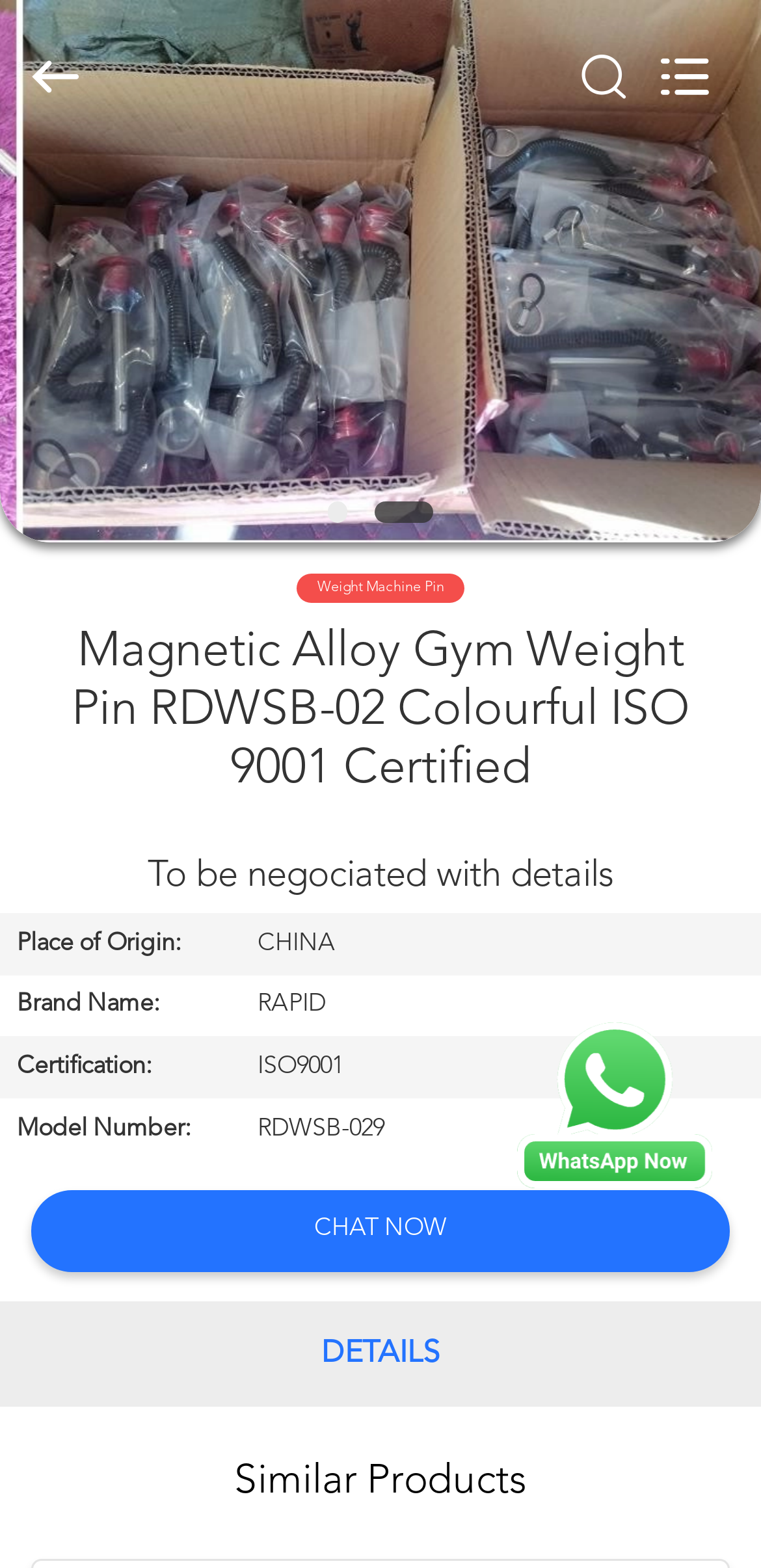What is the model number of the product?
Please provide a comprehensive answer based on the information in the image.

I found the model number by looking at the table with the caption 'To be negociated with details'. In the row with the header 'Model Number:', the grid cell contains the text 'RDWSB-029'.